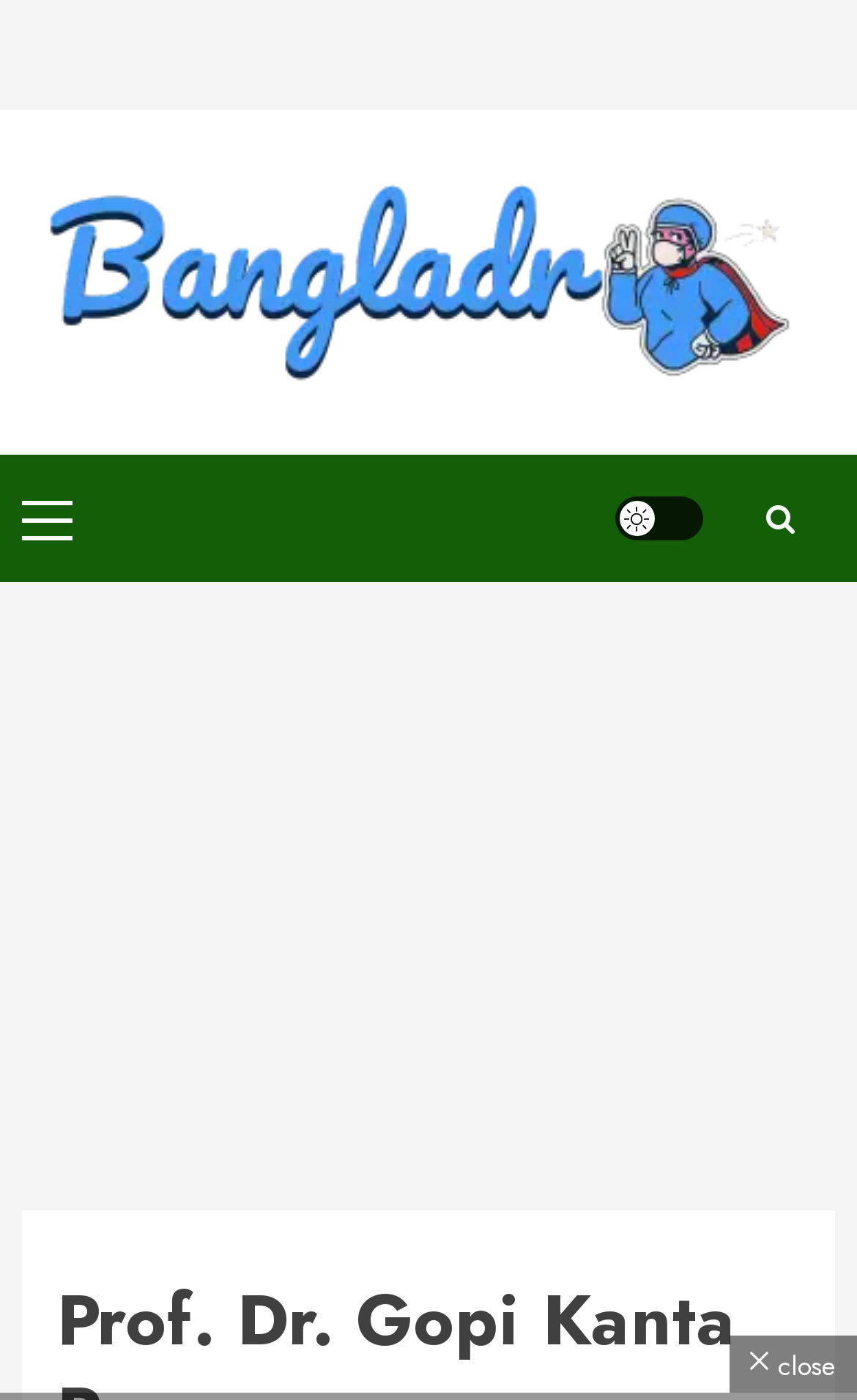Describe the entire webpage, focusing on both content and design.

The webpage is about Prof. Dr. Gopi Kanta Roy, a specialist in psychiatry, specifically focusing on mental diseases, depression, and drug addiction, based in Sylhet. 

At the top left of the page, there is a link to "BanglaDr.Com" accompanied by an image with the same name, which takes up a significant portion of the top section. 

To the right of the image, there is a primary menu control, indicated by a link labeled "Primary Menu". 

On the top right side of the page, there are two links: "Light/Dark Button" and an icon represented by "\uf002". 

At the bottom right corner of the page, there is a "close" button.